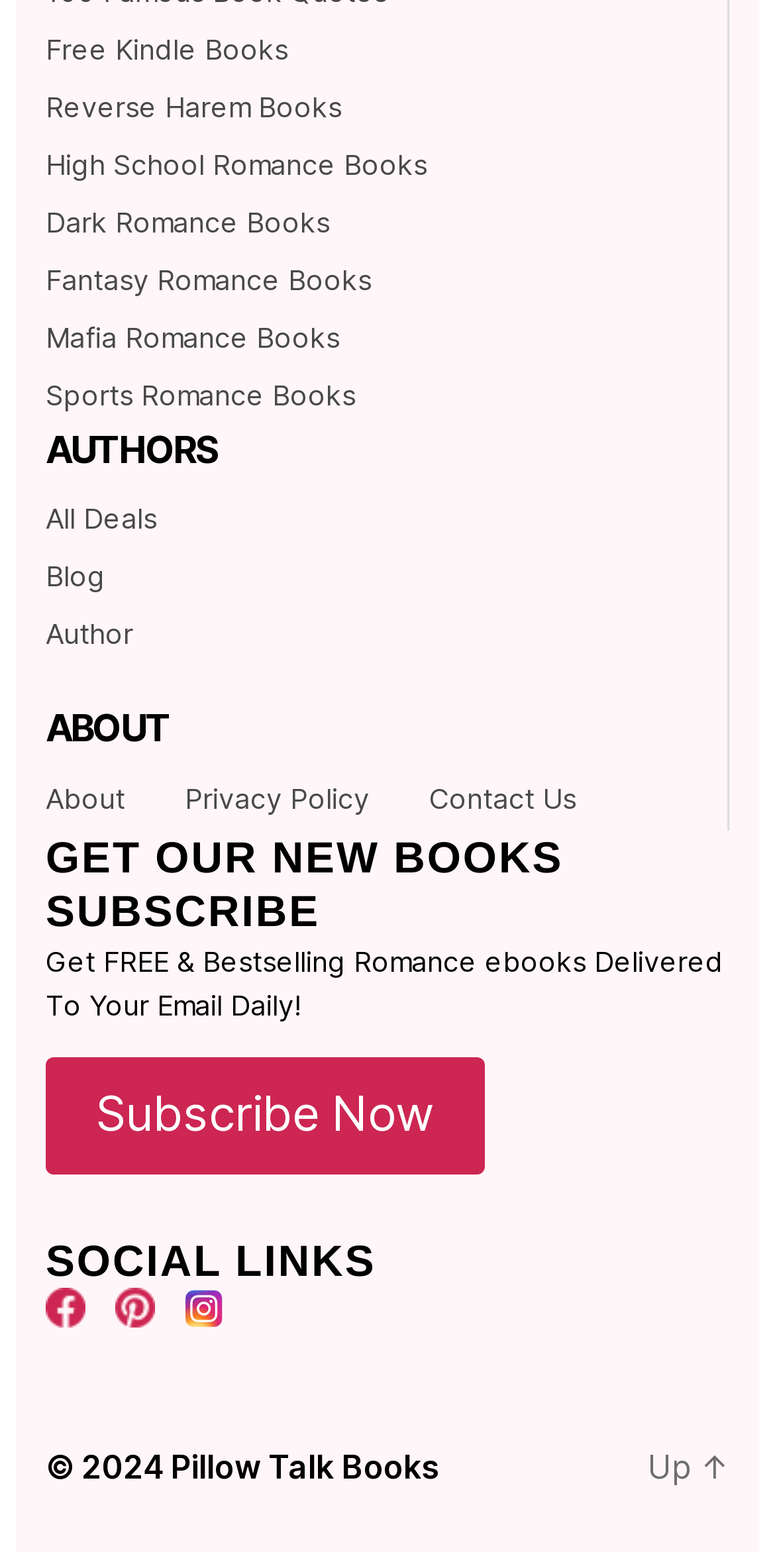Determine the bounding box coordinates of the element's region needed to click to follow the instruction: "Get free Kindle books". Provide these coordinates as four float numbers between 0 and 1, formatted as [left, top, right, bottom].

[0.059, 0.374, 0.372, 0.395]